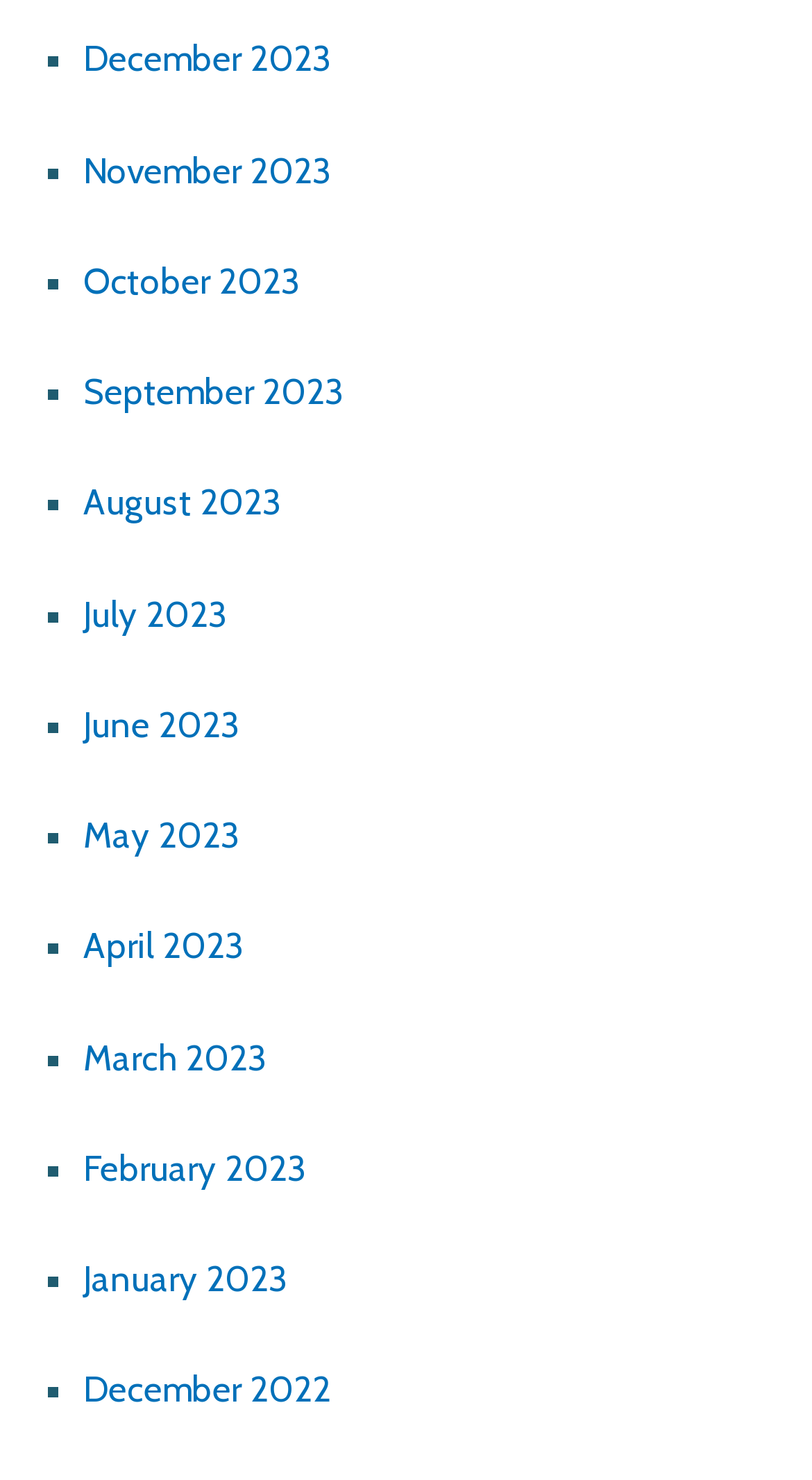Please specify the bounding box coordinates of the area that should be clicked to accomplish the following instruction: "View December 2022". The coordinates should consist of four float numbers between 0 and 1, i.e., [left, top, right, bottom].

[0.103, 0.925, 0.408, 0.953]